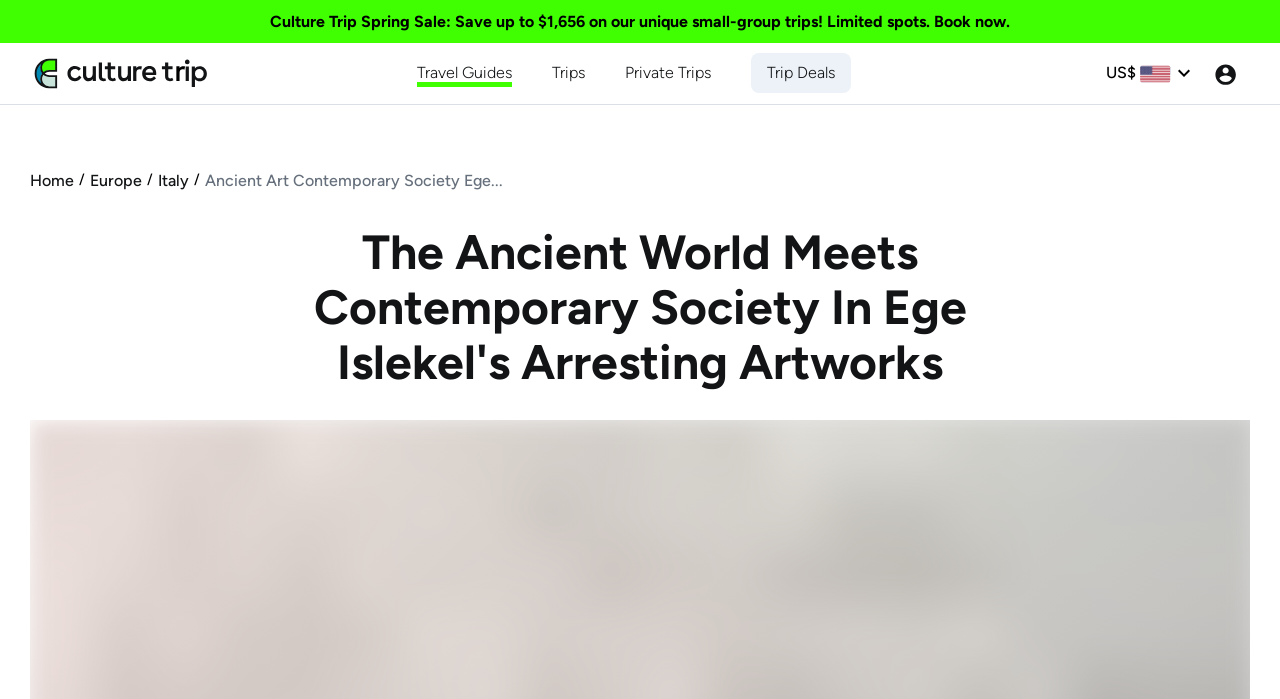Please determine the bounding box coordinates of the clickable area required to carry out the following instruction: "Browse Travel Guides". The coordinates must be four float numbers between 0 and 1, represented as [left, top, right, bottom].

[0.326, 0.088, 0.4, 0.121]